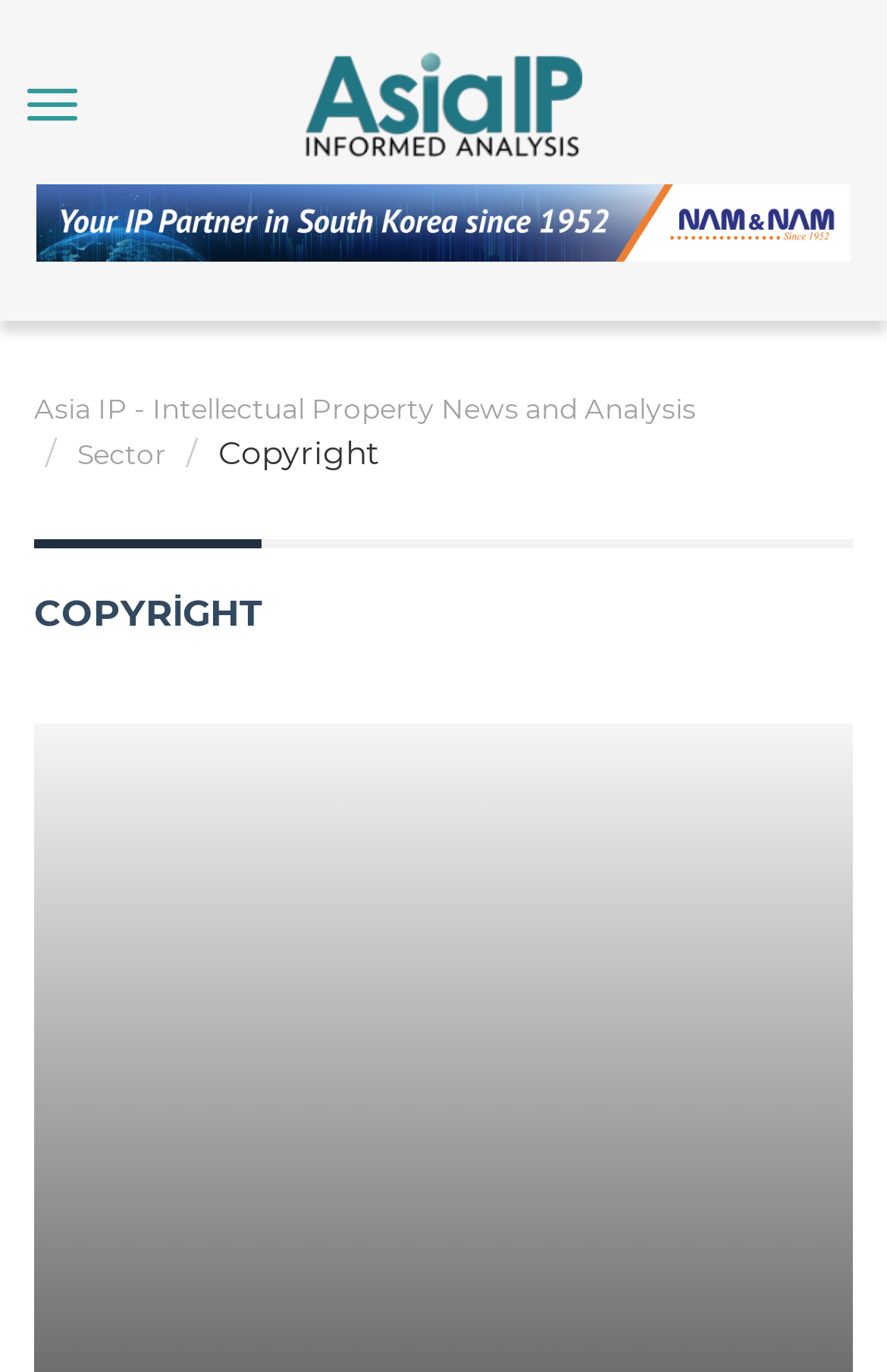Based on the element description: "aria-label="navbarToggle"", identify the bounding box coordinates for this UI element. The coordinates must be four float numbers between 0 and 1, listed as [left, top, right, bottom].

[0.003, 0.048, 0.115, 0.104]